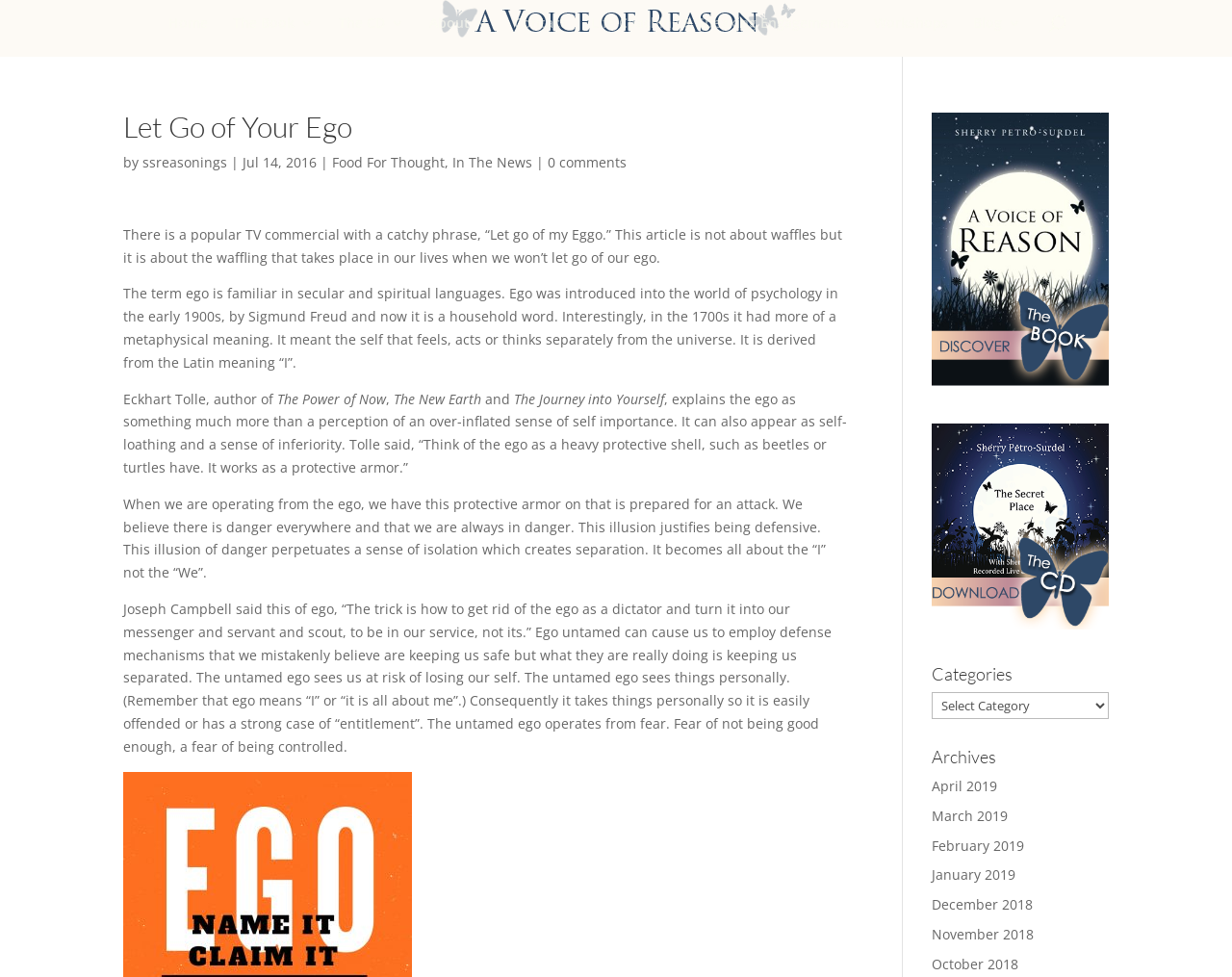Answer the question in a single word or phrase:
What is the purpose of the links at the top of the webpage?

Navigation